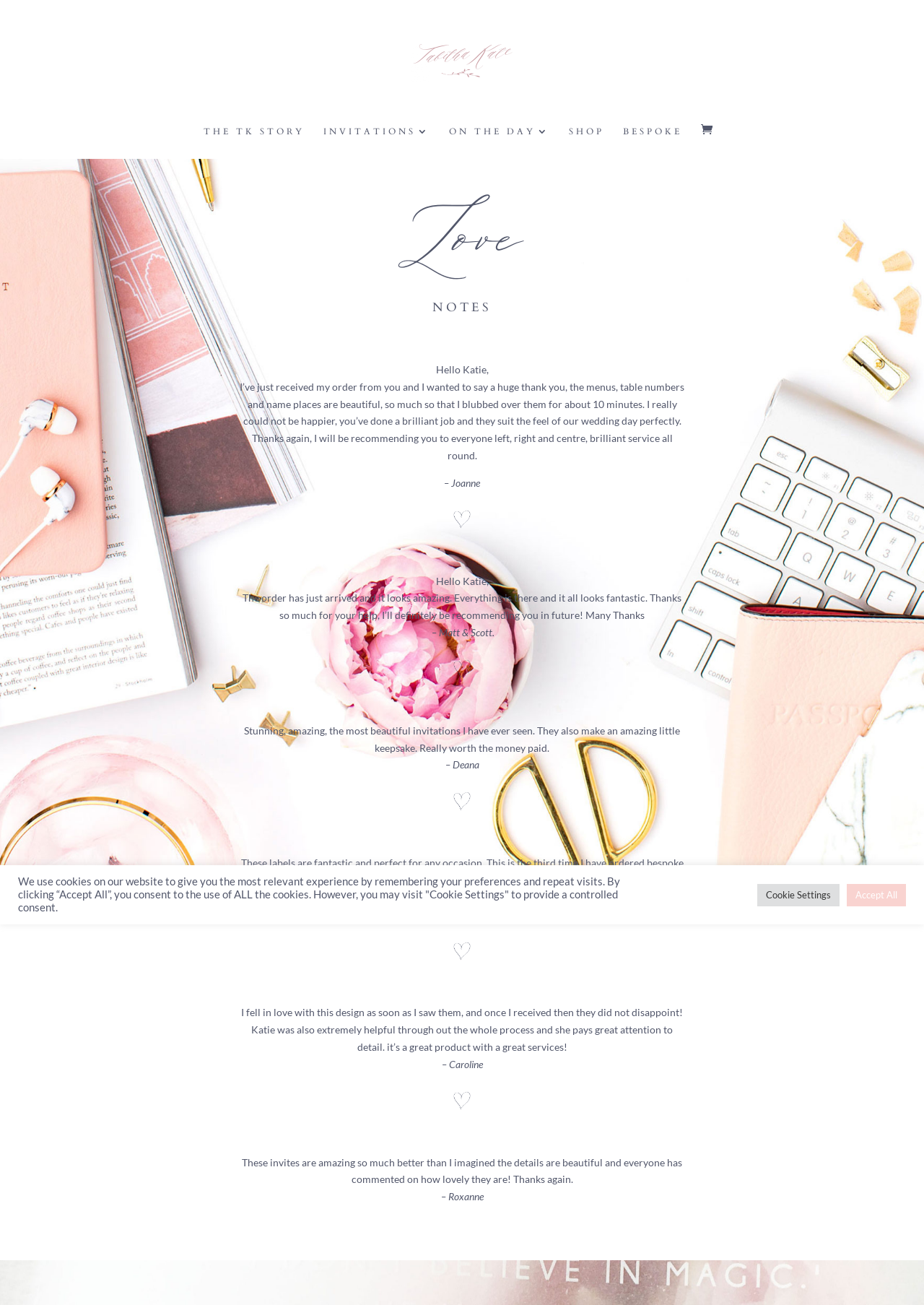Can you find the bounding box coordinates for the element that needs to be clicked to execute this instruction: "Go to SHOP"? The coordinates should be given as four float numbers between 0 and 1, i.e., [left, top, right, bottom].

[0.615, 0.097, 0.654, 0.122]